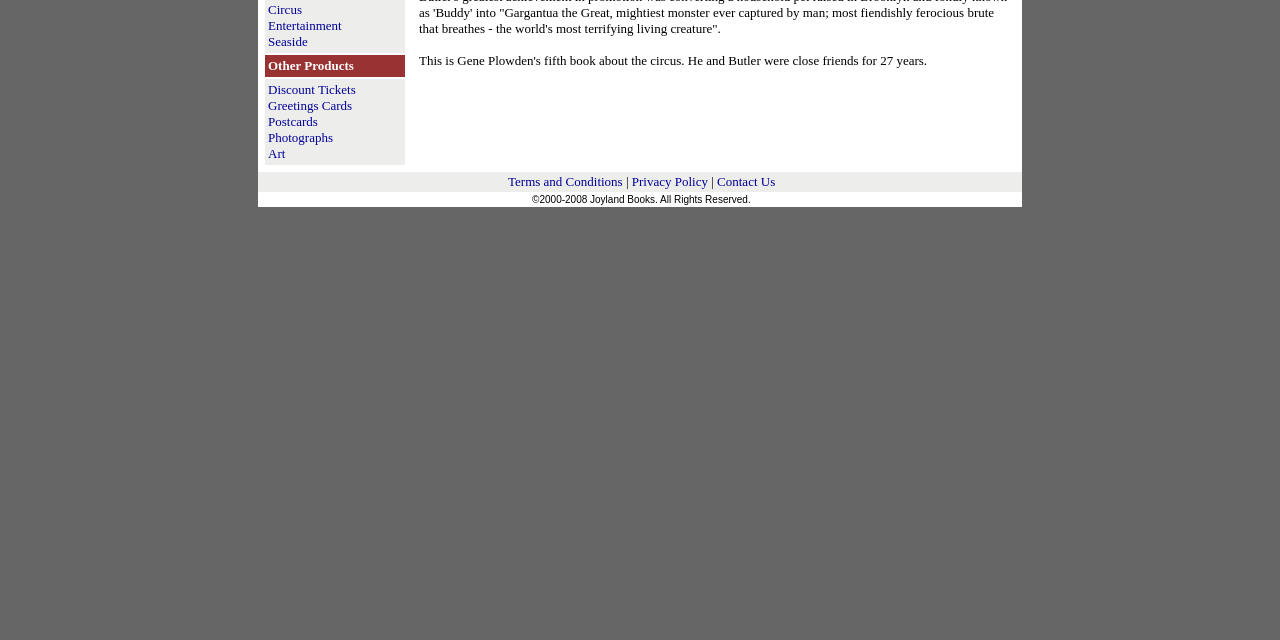Please find the bounding box coordinates (top-left x, top-left y, bottom-right x, bottom-right y) in the screenshot for the UI element described as follows: Contact Us

[0.56, 0.272, 0.606, 0.295]